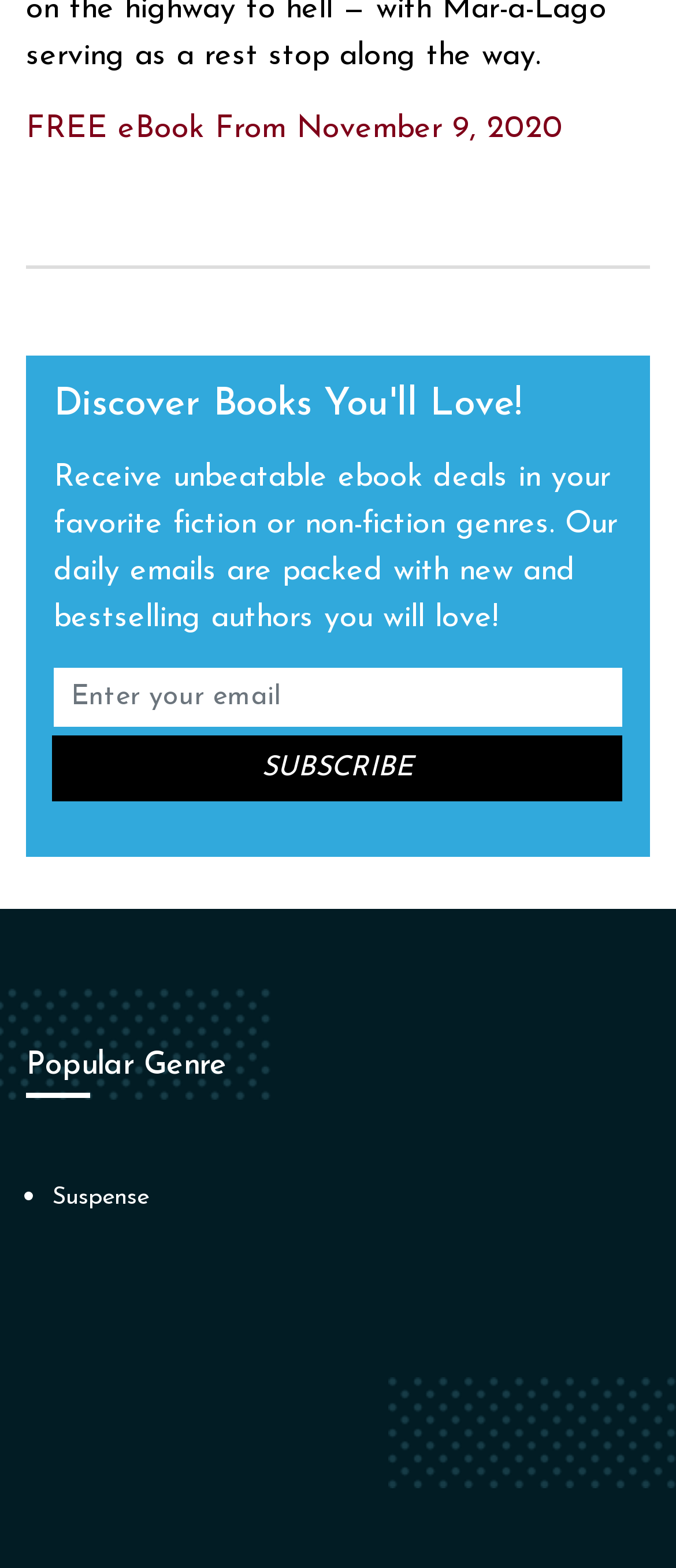Given the element description, predict the bounding box coordinates in the format (top-left x, top-left y, bottom-right x, bottom-right y), using floating point numbers between 0 and 1: name="email" placeholder="Enter your email"

[0.079, 0.426, 0.921, 0.464]